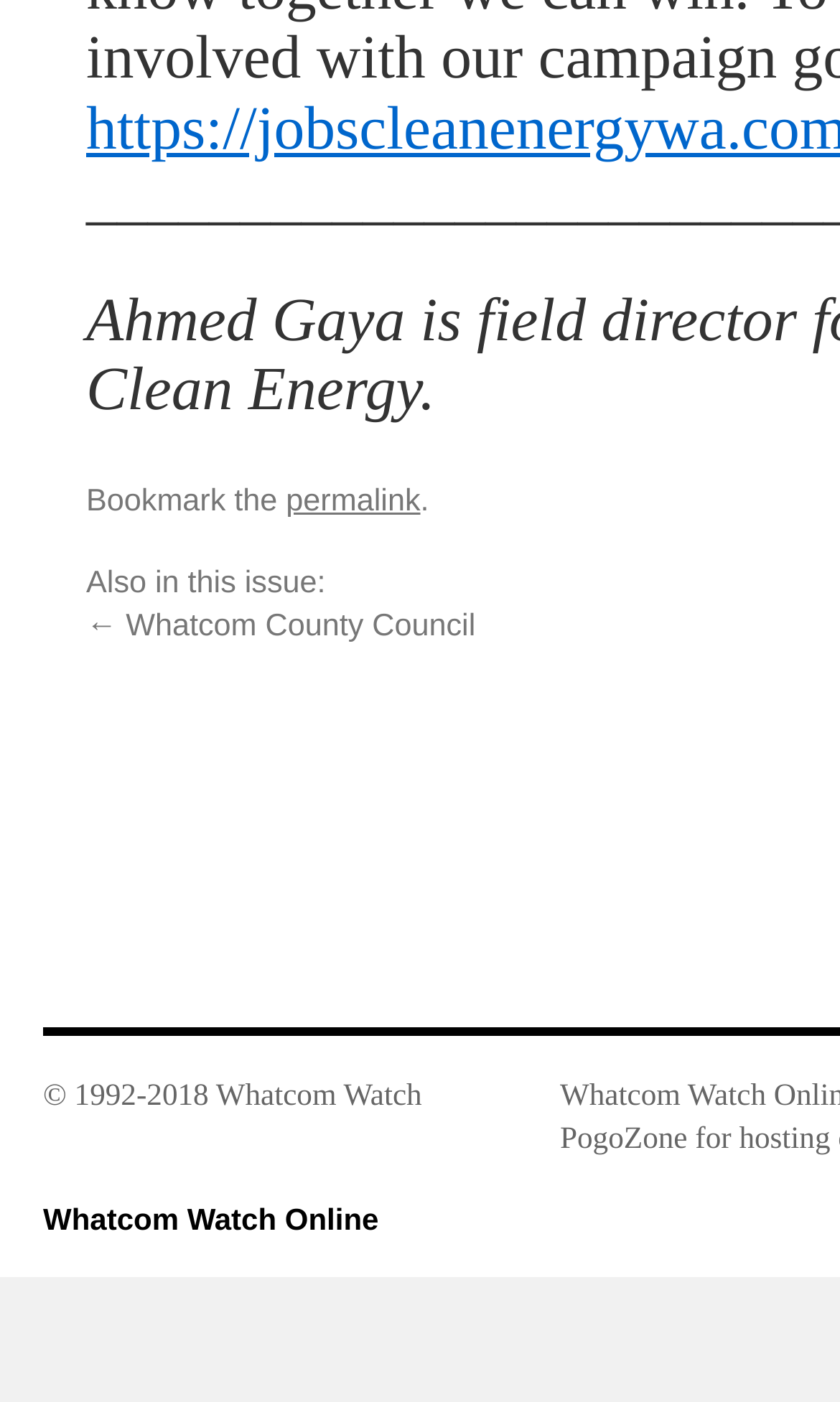What is the name of the council mentioned on the page?
Examine the image and give a concise answer in one word or a short phrase.

Whatcom County Council